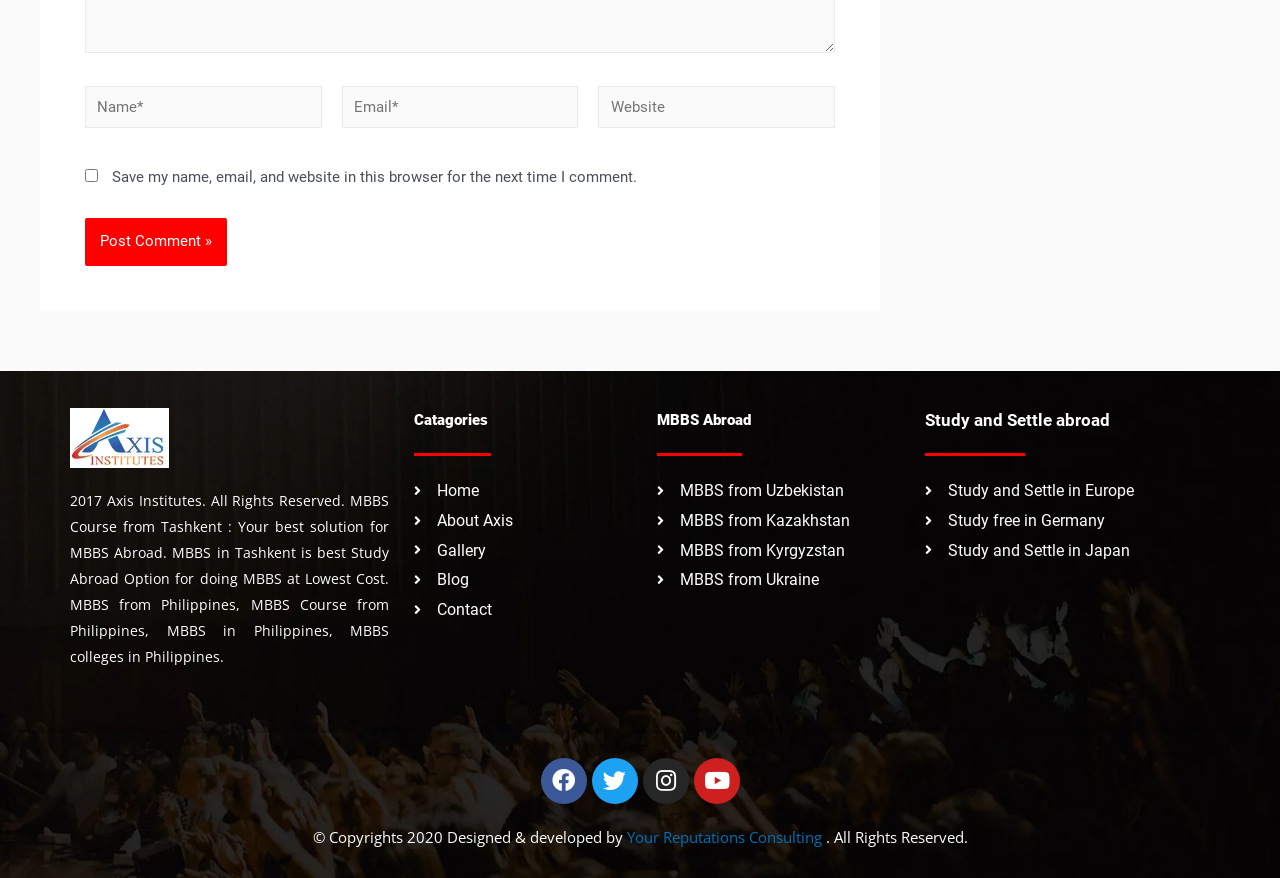Use the details in the image to answer the question thoroughly: 
What is the name of the institute?

The name of the institute is mentioned in the footer section of the webpage, which states '2017 Axis Institutes. All Rights Reserved.' This suggests that the website is affiliated with Axis Institutes.